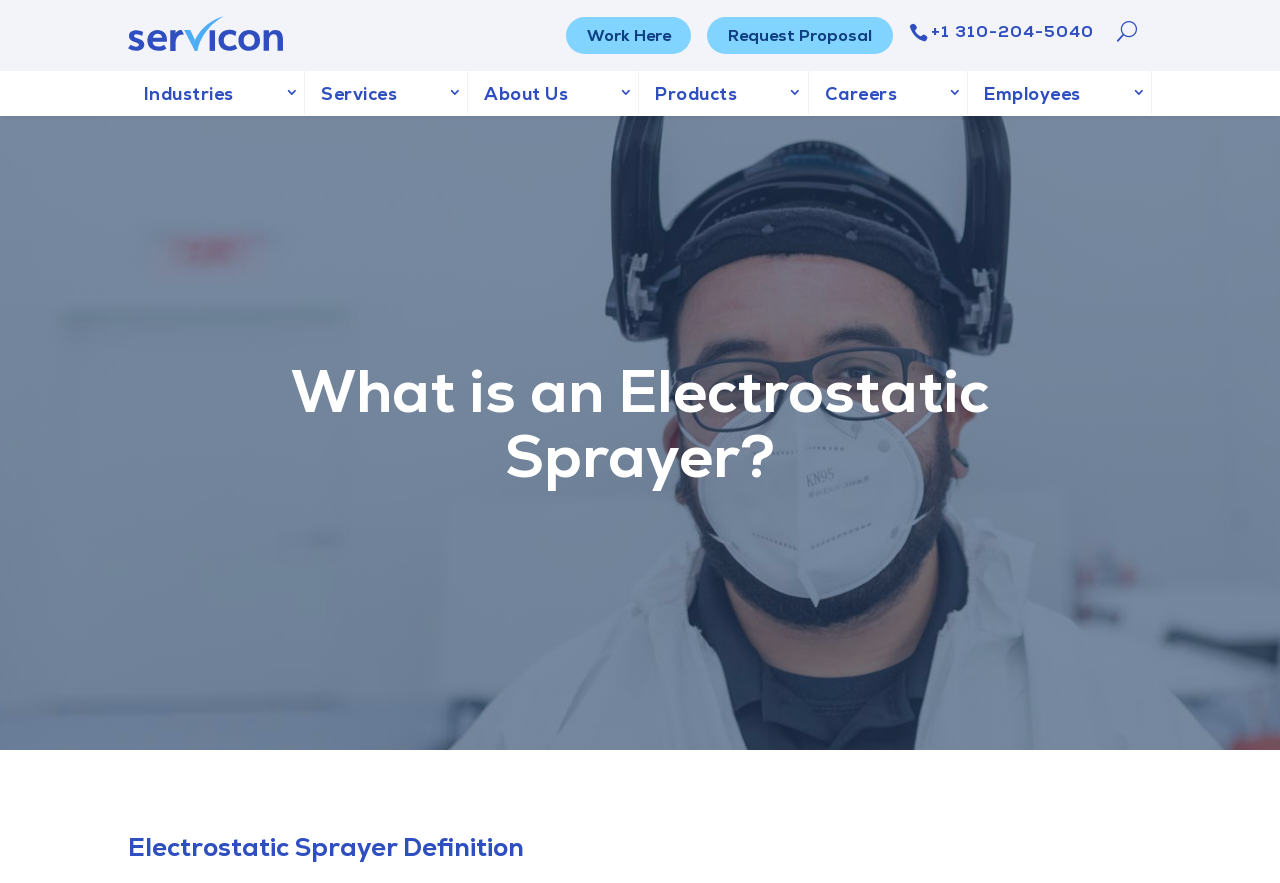Give a one-word or phrase response to the following question: How many main navigation links are there?

6